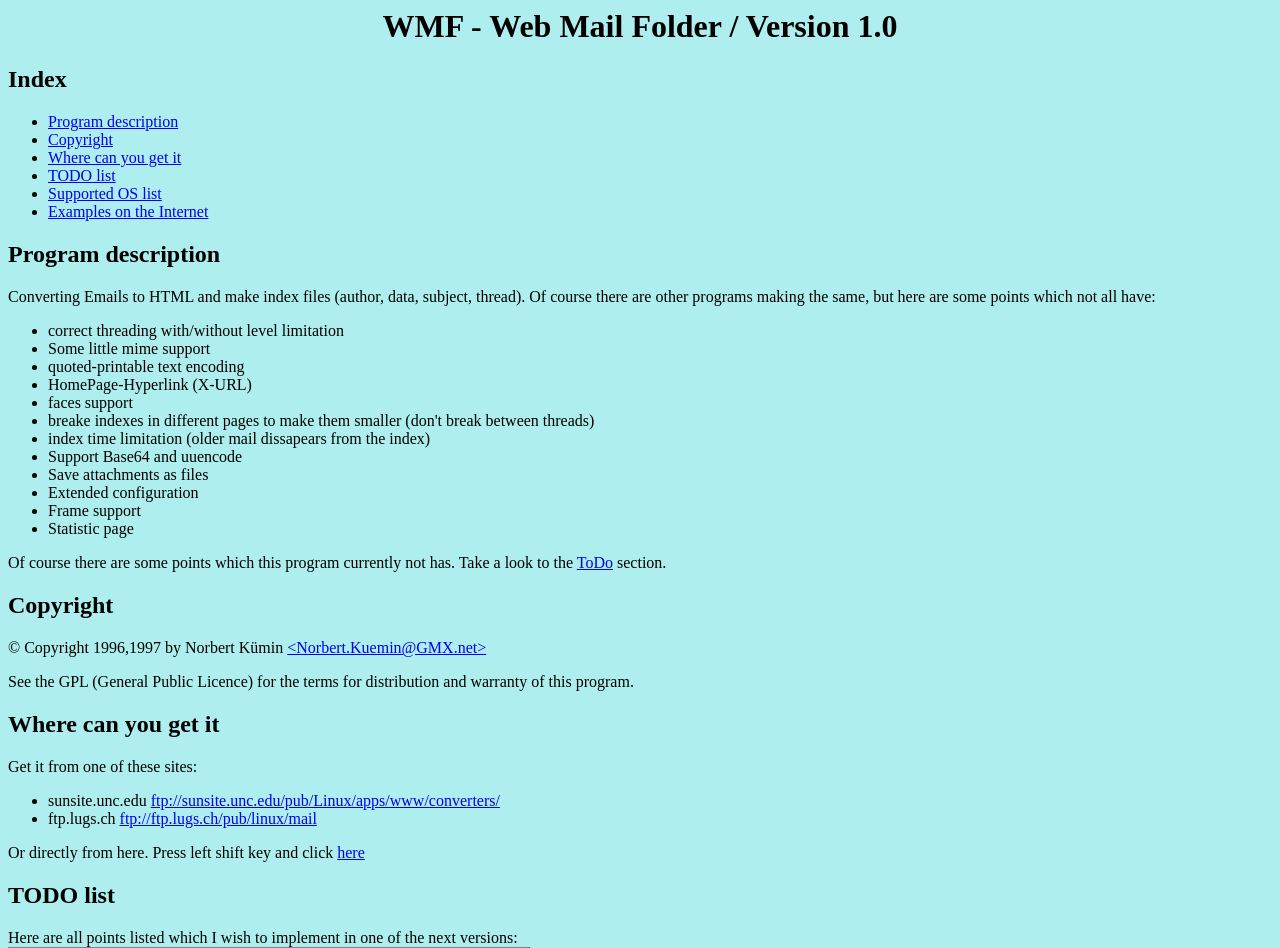Provide the bounding box coordinates for the UI element described in this sentence: "Supported OS list". The coordinates should be four float values between 0 and 1, i.e., [left, top, right, bottom].

[0.038, 0.196, 0.126, 0.213]